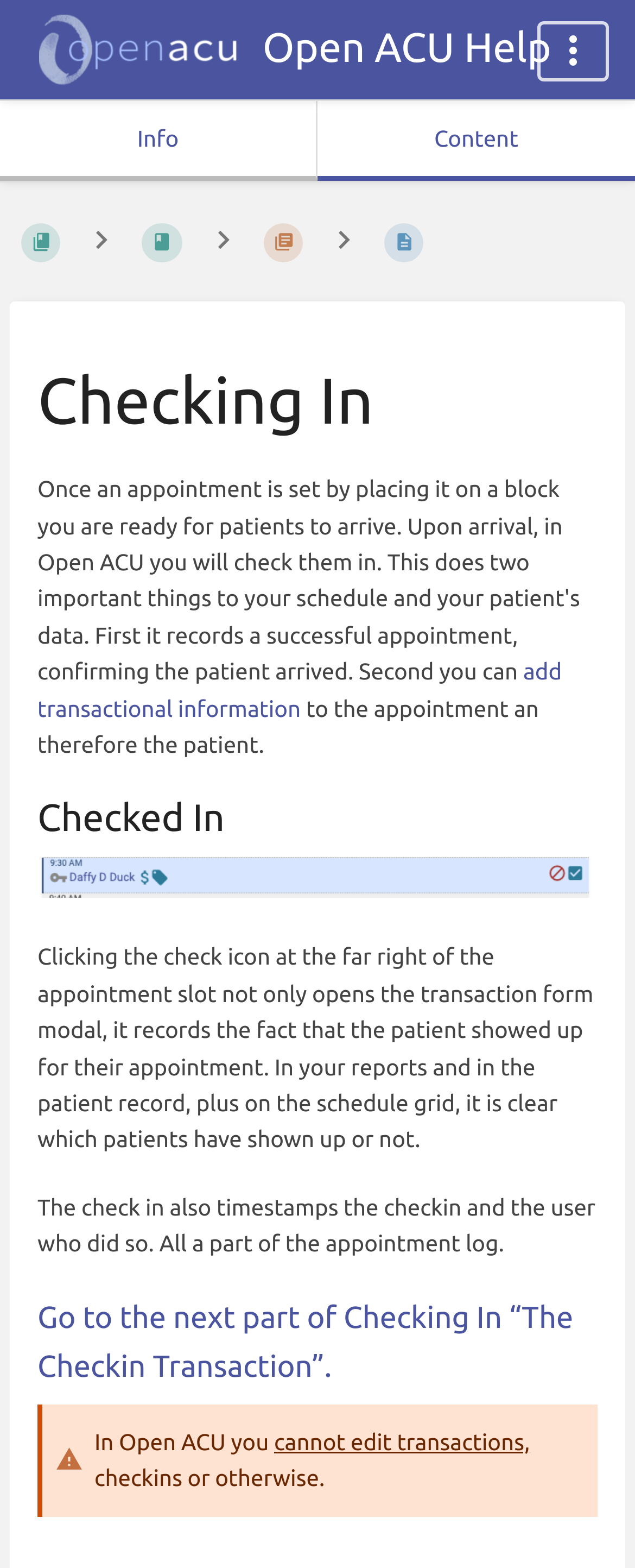Find the bounding box coordinates of the clickable element required to execute the following instruction: "Go to the next part of Checking In". Provide the coordinates as four float numbers between 0 and 1, i.e., [left, top, right, bottom].

[0.059, 0.829, 0.903, 0.882]